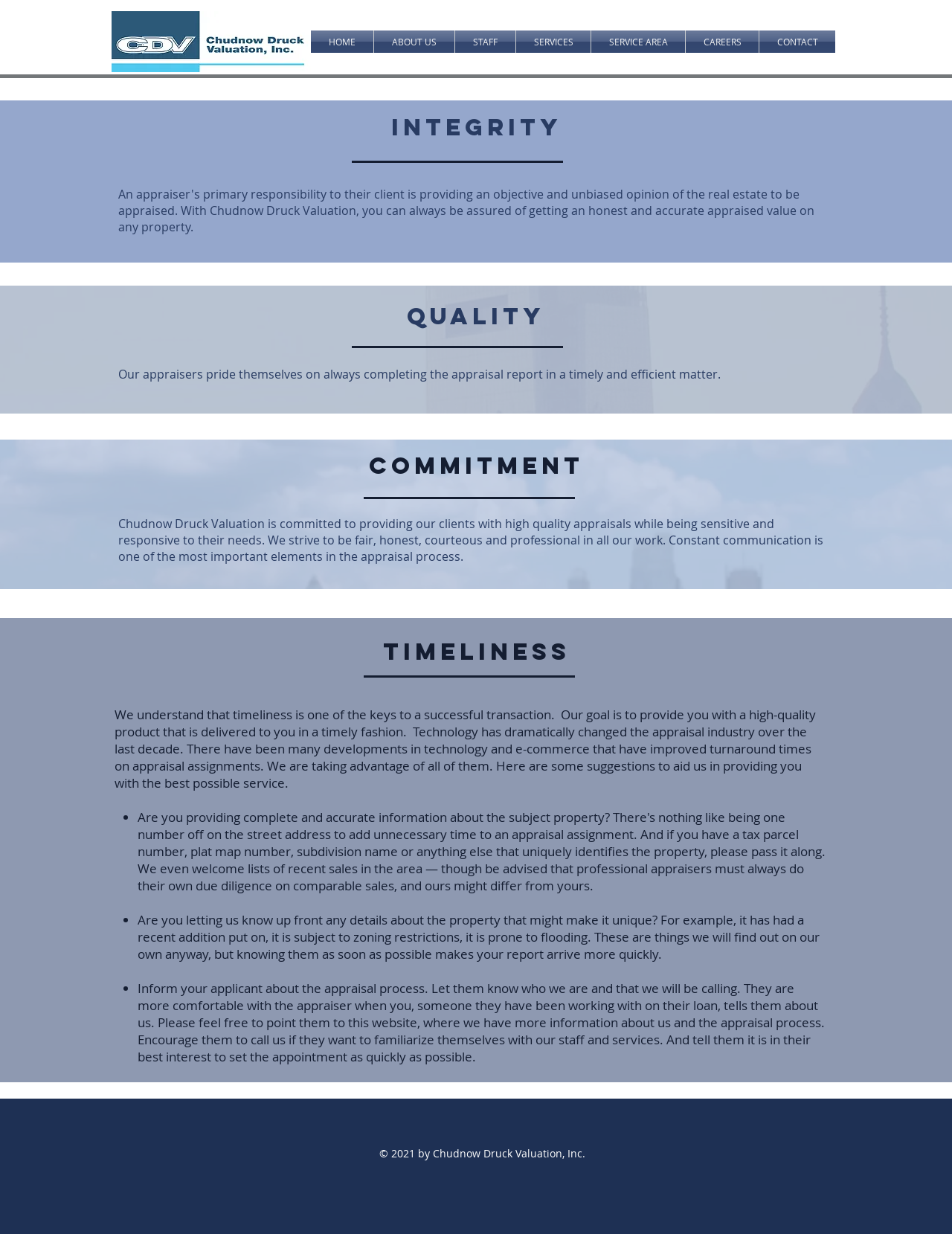What are the core values of Chudnow Druck Valuation?
Provide an in-depth answer to the question, covering all aspects.

The core values of Chudnow Druck Valuation can be found in the main content section of the webpage, where there are four regions labeled 'INTEGRITY', 'QUALITY', 'COMMITMENT', and 'TIMELINESS'. Each region has a heading and a description that explains the company's values and principles.